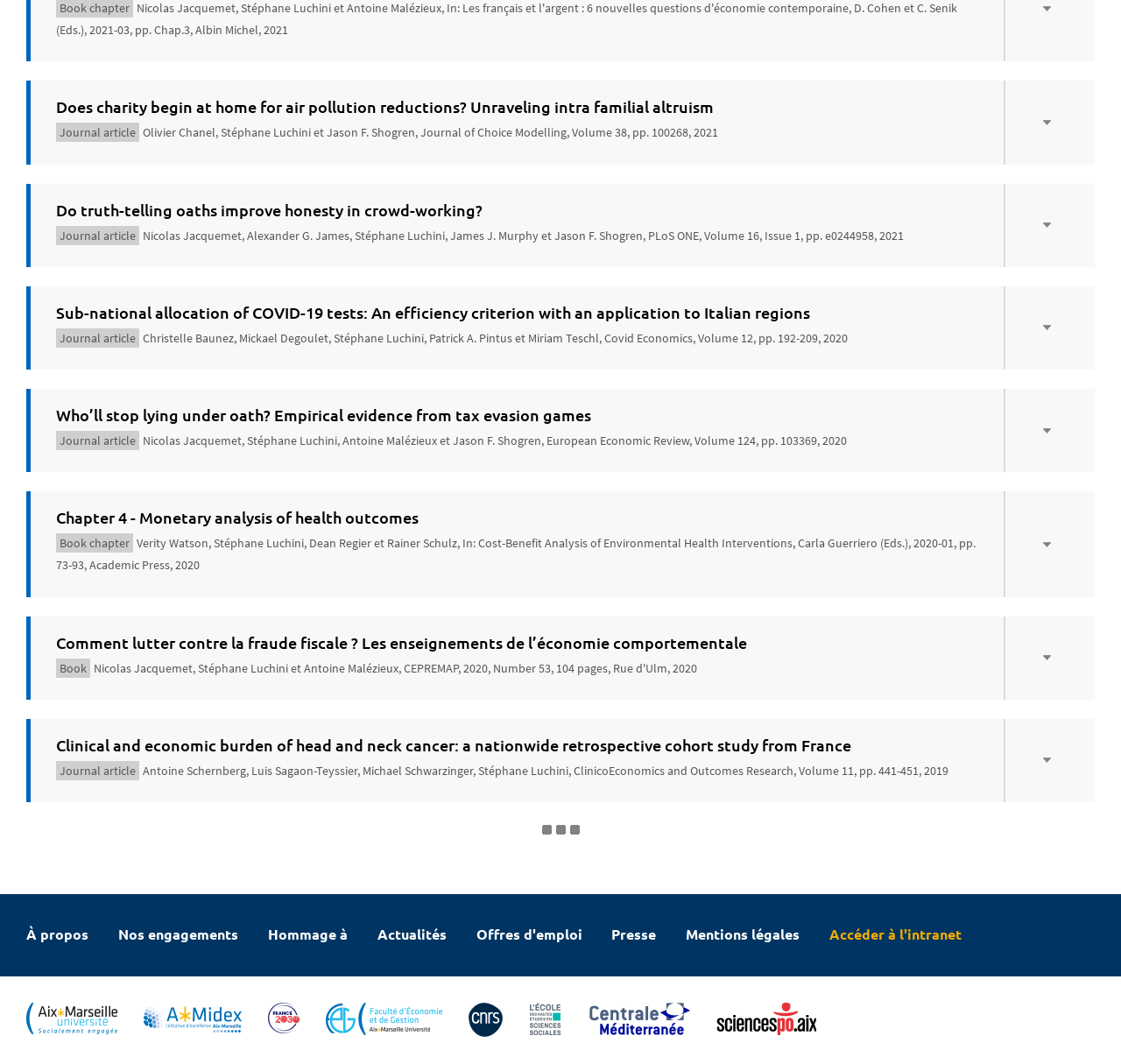Please identify the bounding box coordinates of the element on the webpage that should be clicked to follow this instruction: "Select the 'Do truth-telling oaths improve honesty in crowd-working?' tab". The bounding box coordinates should be given as four float numbers between 0 and 1, formatted as [left, top, right, bottom].

[0.023, 0.173, 0.977, 0.251]